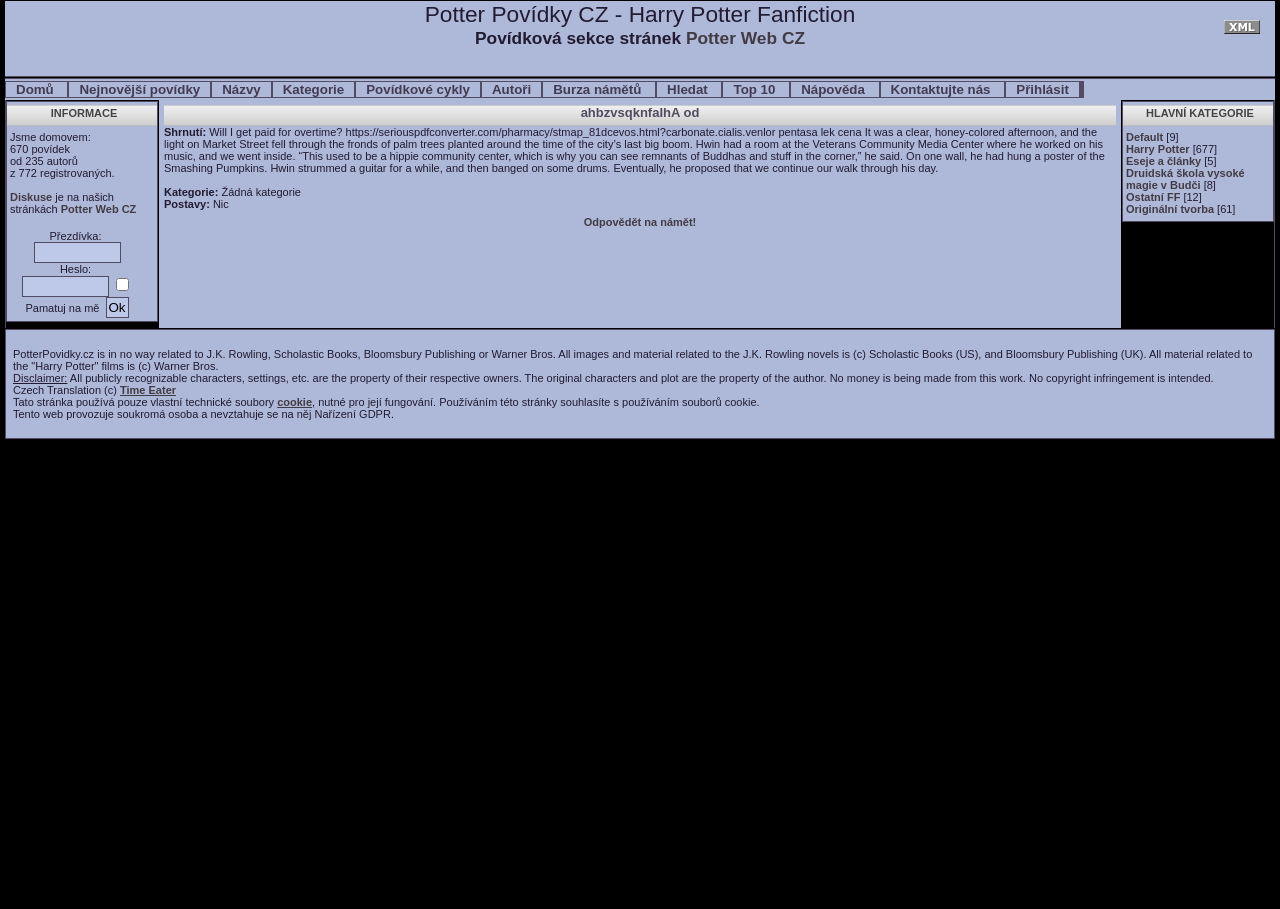Please give the bounding box coordinates of the area that should be clicked to fulfill the following instruction: "Log in with your username and password". The coordinates should be in the format of four float numbers from 0 to 1, i.e., [left, top, right, bottom].

[0.026, 0.266, 0.094, 0.289]